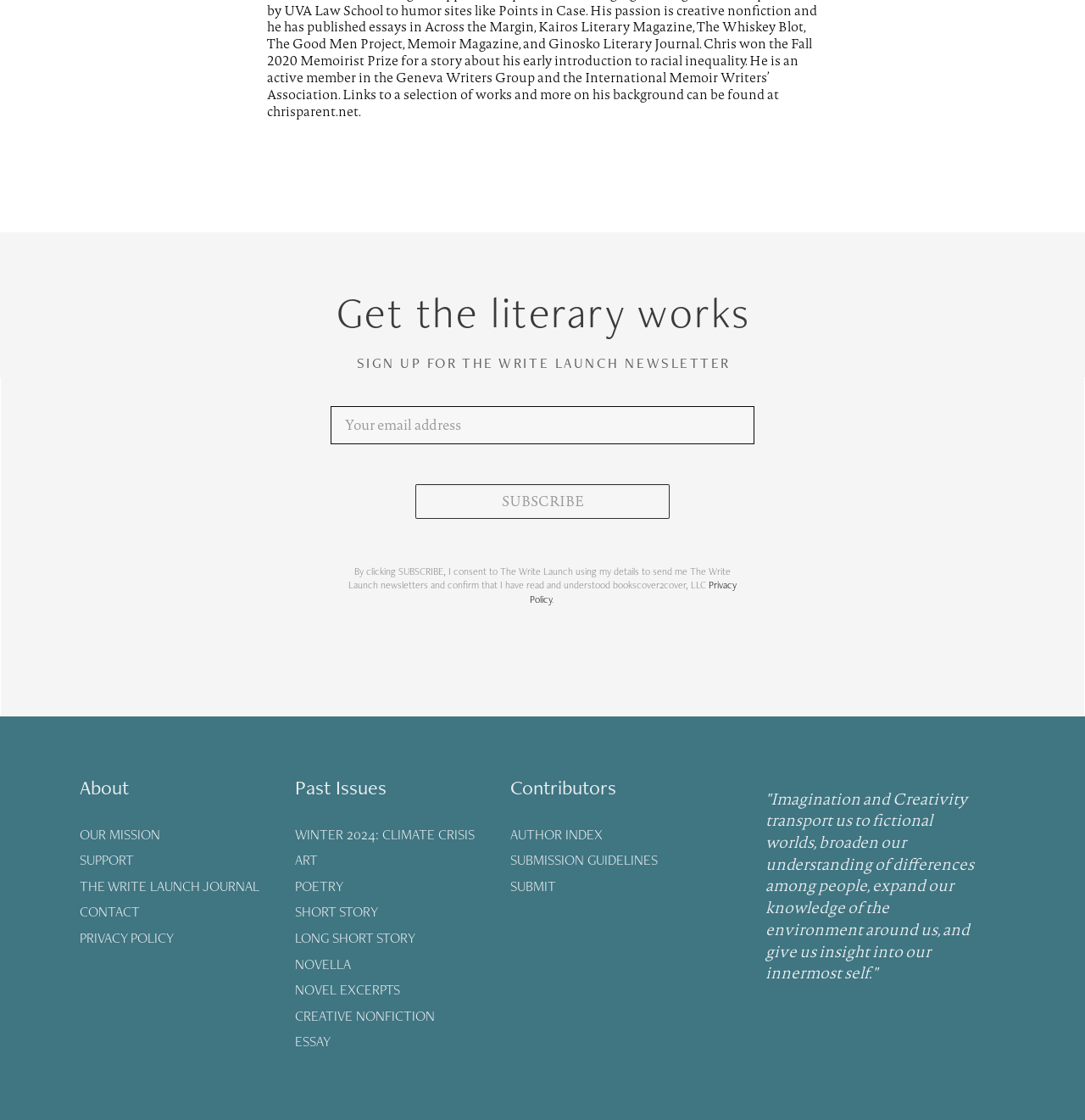What is the topic of the Winter 2024 issue?
Please analyze the image and answer the question with as much detail as possible.

The topic of the Winter 2024 issue can be determined by looking at the link 'WINTER 2024: CLIMATE CRISIS' under the 'Past Issues' section, which suggests that the Winter 2024 issue is focused on the topic of climate crisis.